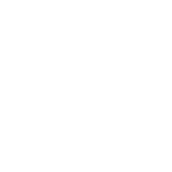Offer a detailed narrative of the image.

The image features a cast iron enamel casserole dish, known for its durable and attractive design. This type of cookware is appreciated for its excellent heat retention and even cooking, making it ideal for a variety of recipes, from slow-cooked stews to roasted meats. Its vibrant color and smooth enamel finish provide an appealing presentation for serving directly from oven to table. The dish is part of a larger collection of enamel cookware, showcasing a commitment to quality and functionality in the kitchen.